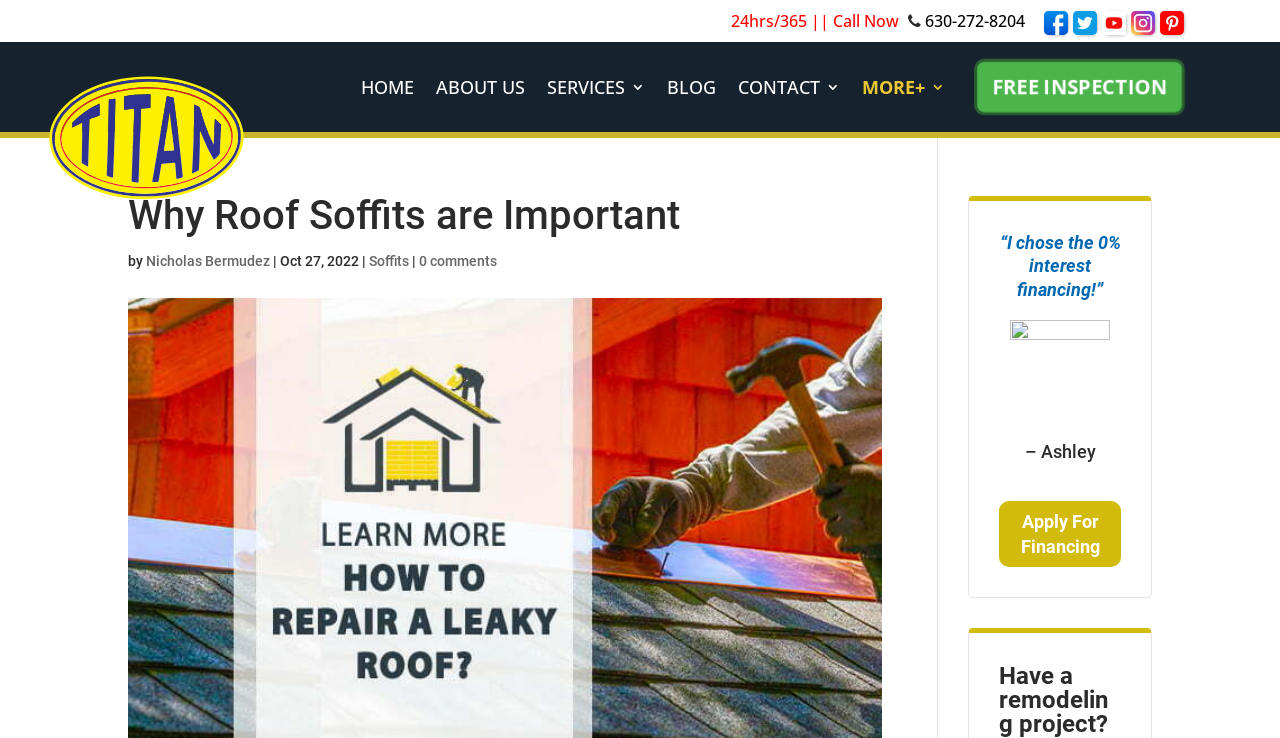Offer a detailed explanation of the webpage layout and contents.

This webpage is about the importance of roof soffits and their maintenance. At the top right corner, there is a call-to-action section with a phone number "630-272-8204" and several social media links. Below this section, there is a logo of "Titan Construction Enterprise" on the top left side. 

The main navigation menu is located at the top center, consisting of links to "HOME", "ABOUT US", "SERVICES", "BLOG", "CONTACT", and "MORE+". 

The main content area is divided into two sections. The left section has a heading "Why Roof Soffits are Important" followed by the author's name "Nicholas Bermudez" and the date "Oct 27, 2022". There is also a link to "Soffits" and a comment section with "0 comments". 

On the right side, there is a call-to-action section with a quote from a customer "Ashley" who chose the 0% interest financing option. Below this quote, there is a link to "Apply For Financing". 

At the bottom of the page, there is a prominent call-to-action button "FREE INSPECTION" on the right side.